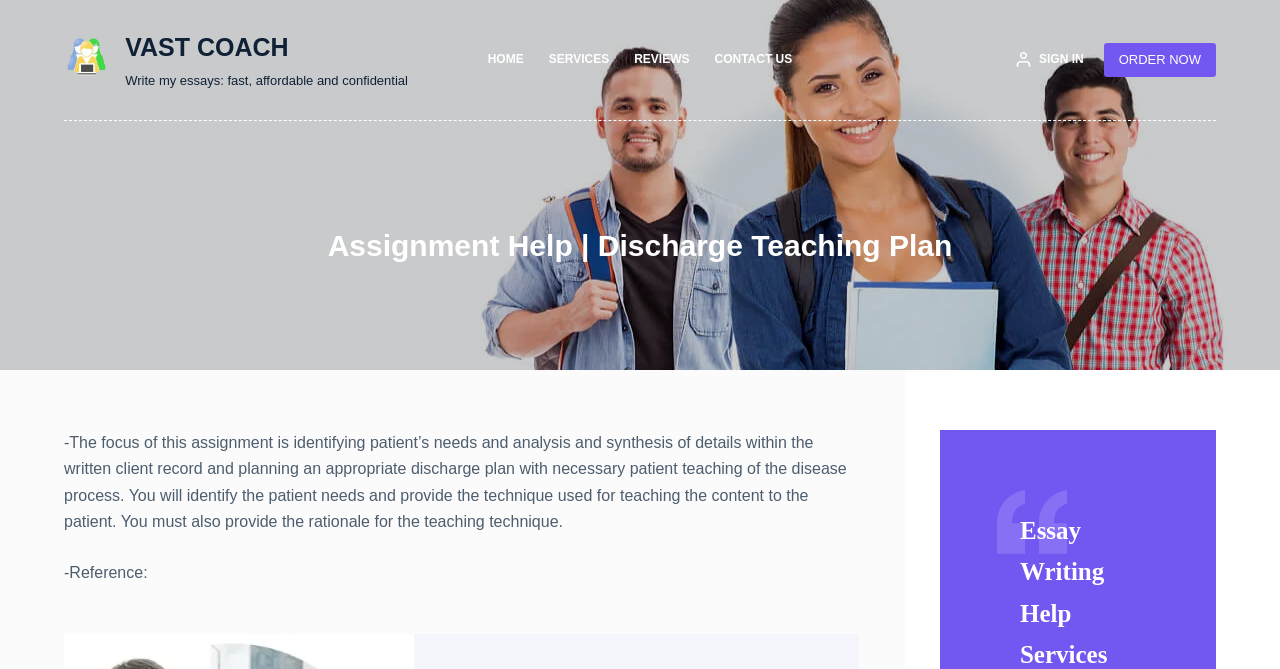Identify the bounding box coordinates of the area that should be clicked in order to complete the given instruction: "Click on the 'SERVICES' menu item". The bounding box coordinates should be four float numbers between 0 and 1, i.e., [left, top, right, bottom].

[0.419, 0.0, 0.486, 0.179]